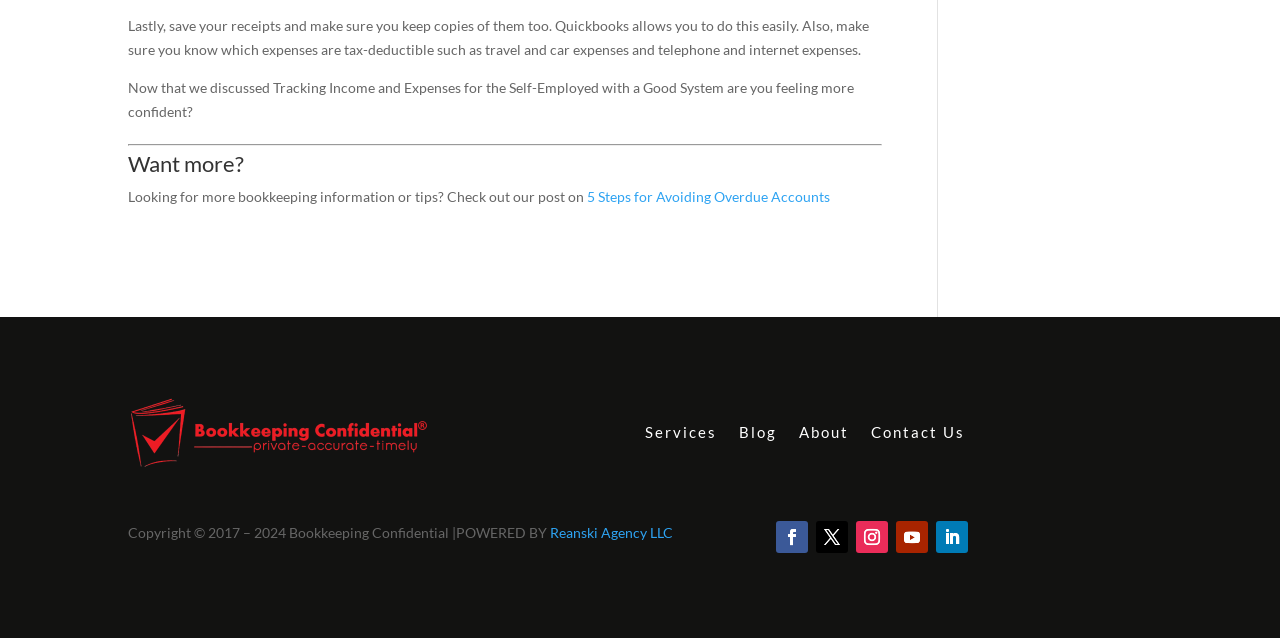Find the bounding box coordinates of the area to click in order to follow the instruction: "view the About page".

[0.624, 0.618, 0.663, 0.737]